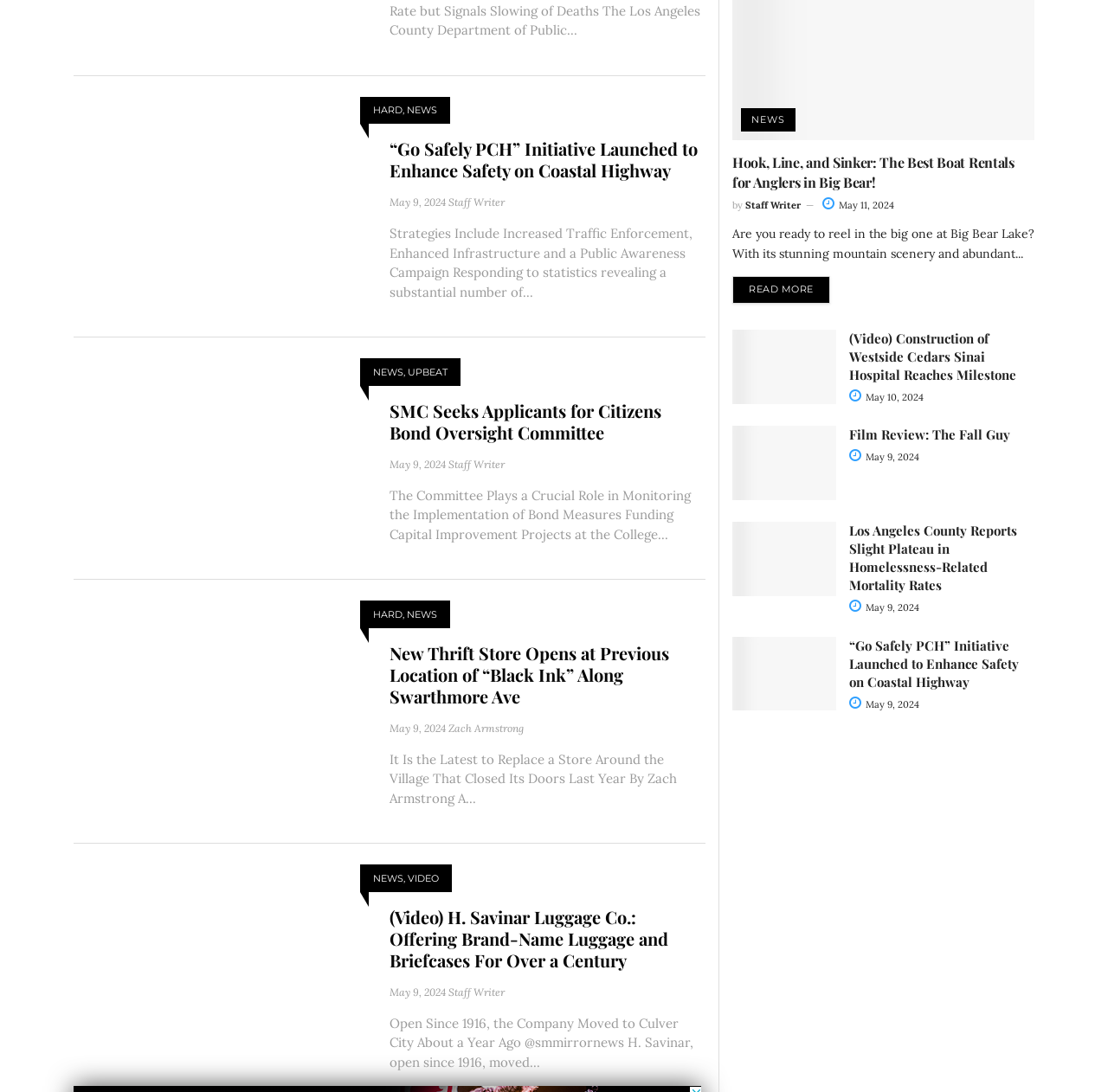Determine the bounding box coordinates of the clickable region to follow the instruction: "Read more about 'Hook, Line, and Sinker: The Best Boat Rentals for Anglers in Big Bear!' ".

[0.661, 0.14, 0.934, 0.176]